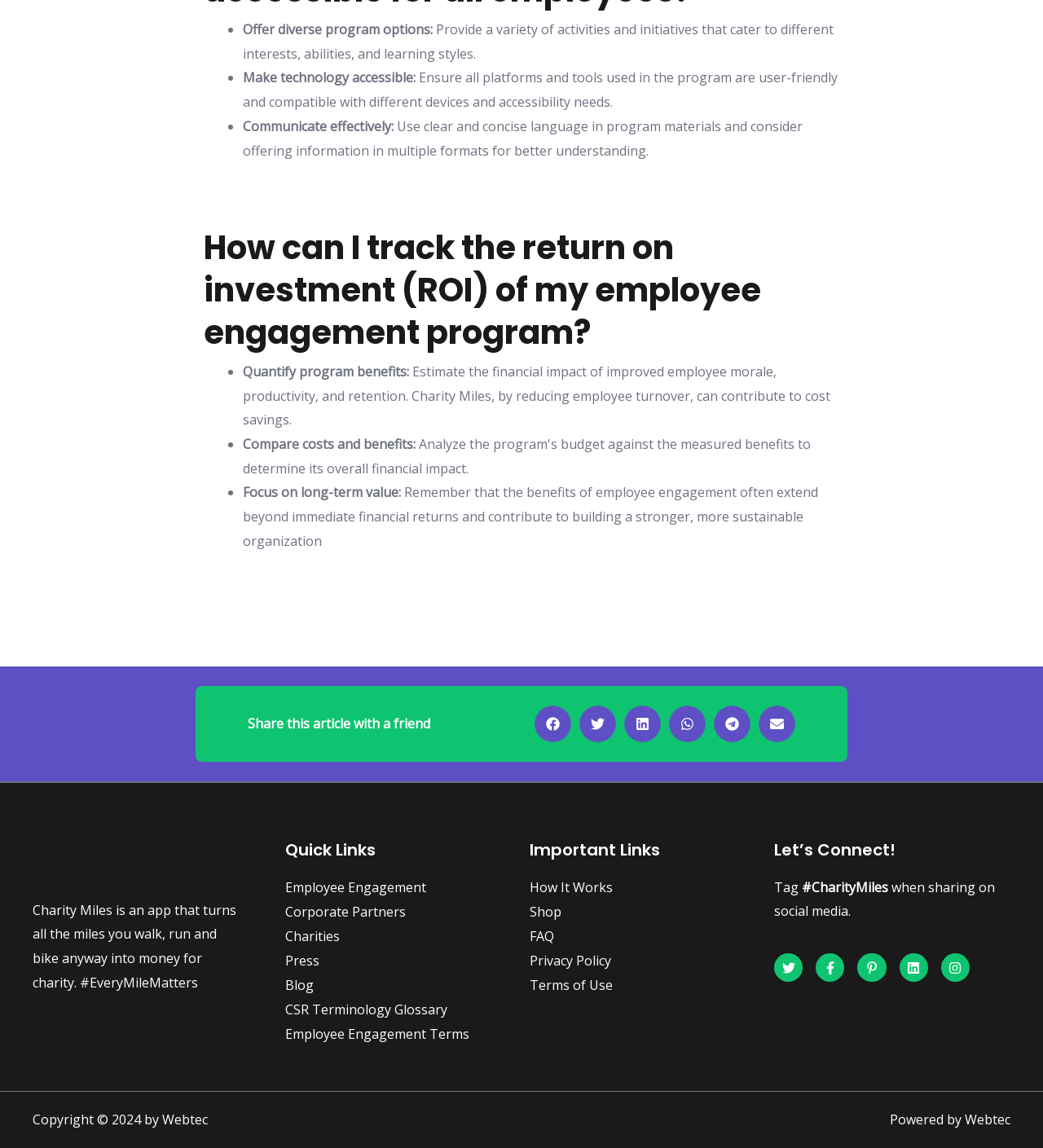Could you provide the bounding box coordinates for the portion of the screen to click to complete this instruction: "Click on 'Employee Engagement'"?

[0.273, 0.765, 0.492, 0.78]